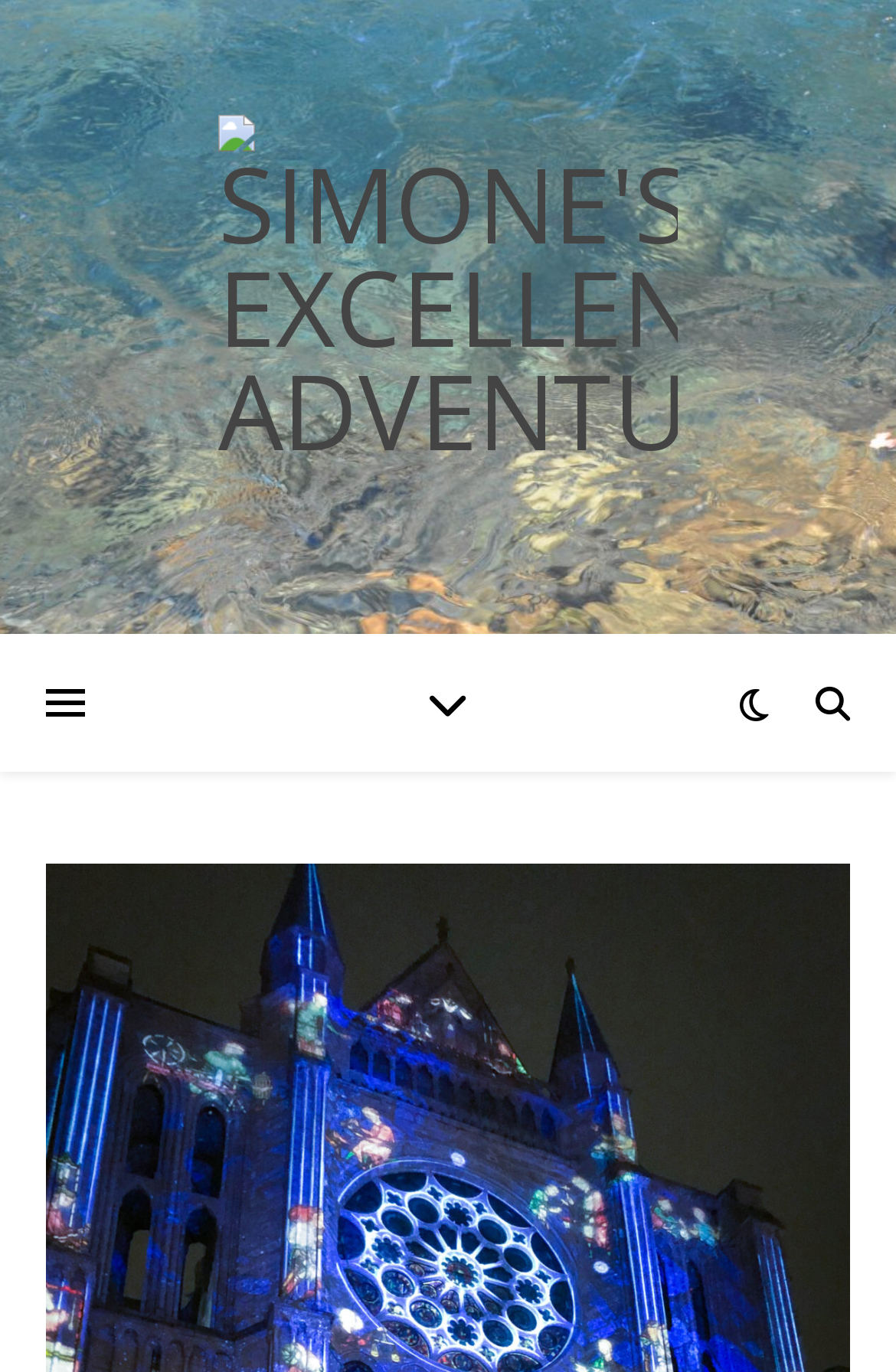Identify the coordinates of the bounding box for the element described below: "title="Simone's Excellent Adventure"". Return the coordinates as four float numbers between 0 and 1: [left, top, right, bottom].

[0.244, 0.084, 0.756, 0.336]